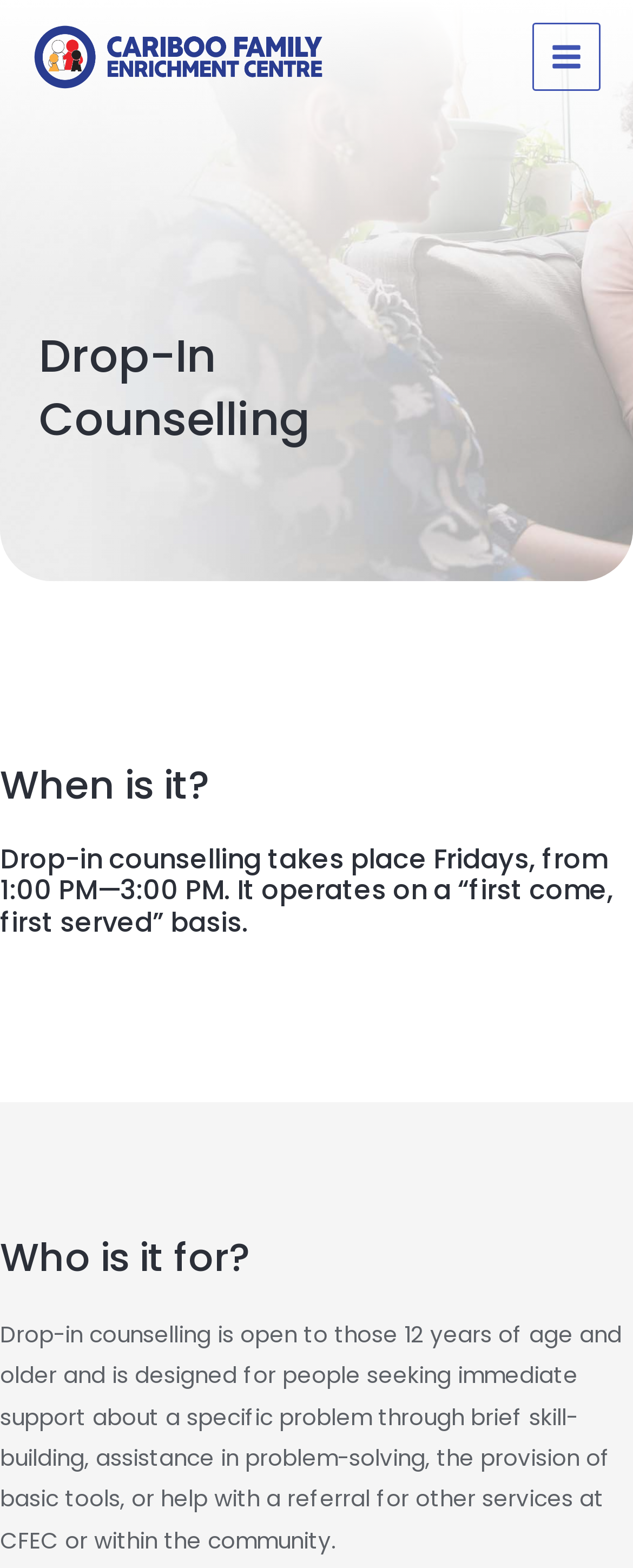Find the bounding box coordinates for the element described here: "Main Menu".

[0.84, 0.014, 0.949, 0.058]